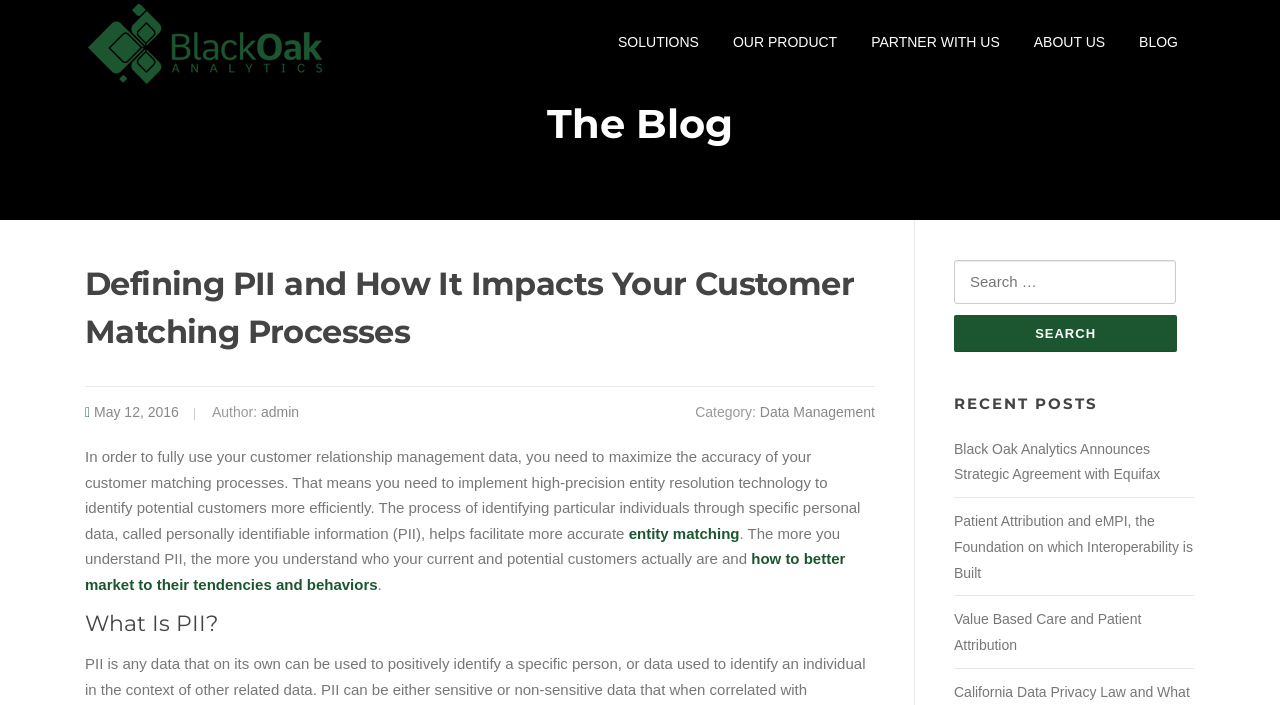Pinpoint the bounding box coordinates of the area that should be clicked to complete the following instruction: "Check recent posts". The coordinates must be given as four float numbers between 0 and 1, i.e., [left, top, right, bottom].

[0.745, 0.56, 0.933, 0.585]